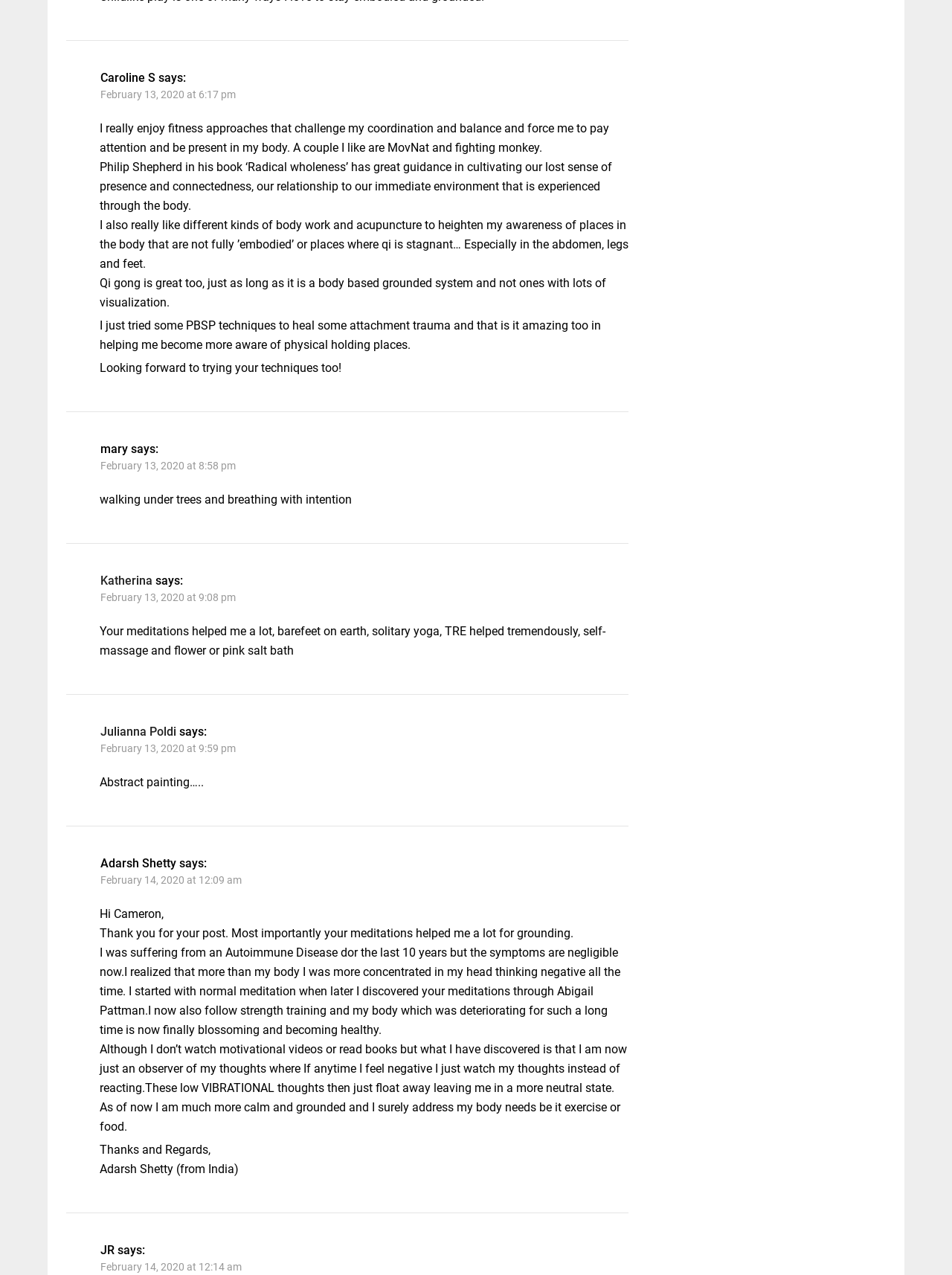Identify the bounding box coordinates of the section that should be clicked to achieve the task described: "Click on the link 'February 13, 2020 at 6:17 pm'".

[0.105, 0.069, 0.248, 0.079]